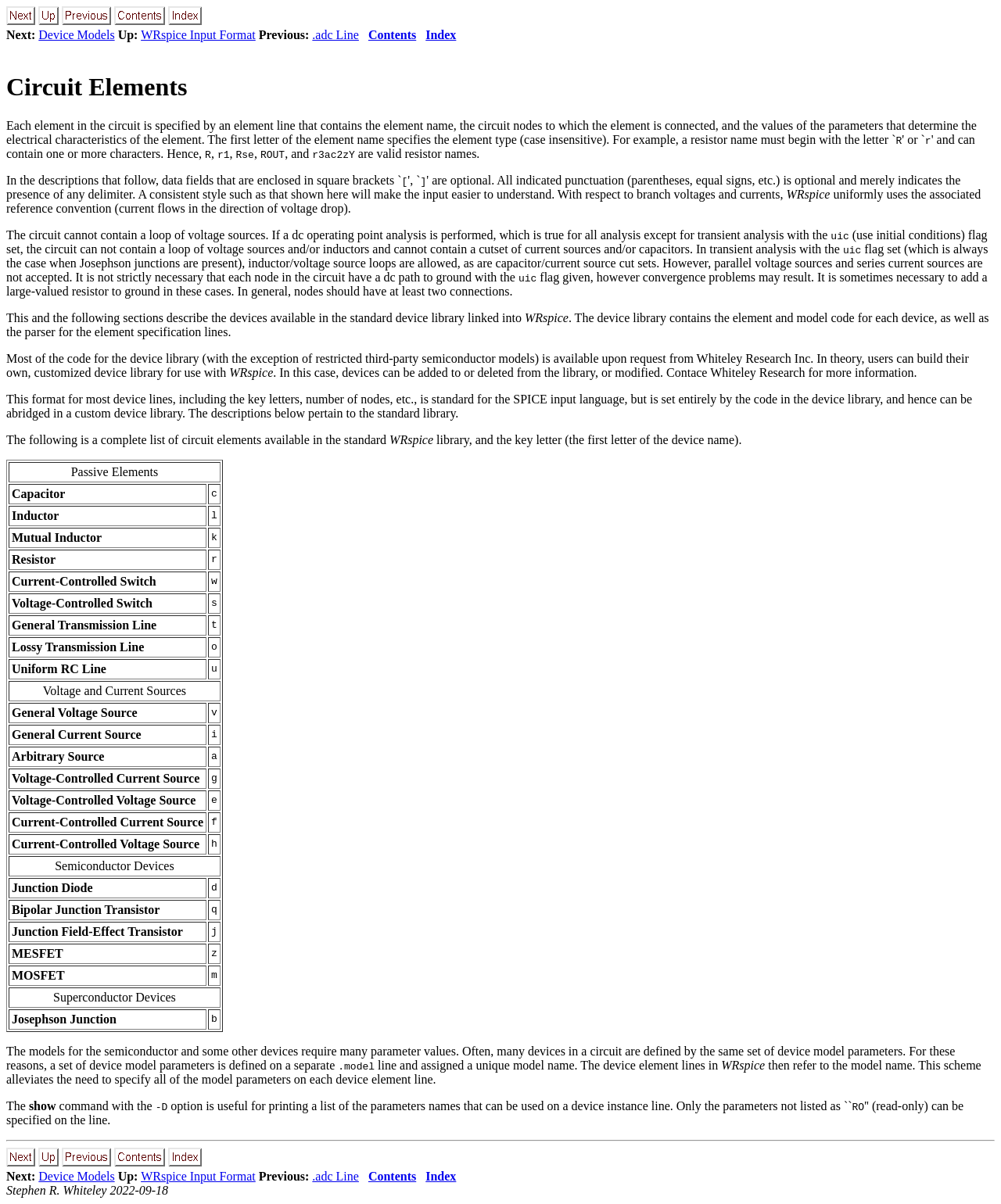Identify the bounding box coordinates of the specific part of the webpage to click to complete this instruction: "View Contents".

[0.368, 0.023, 0.416, 0.034]